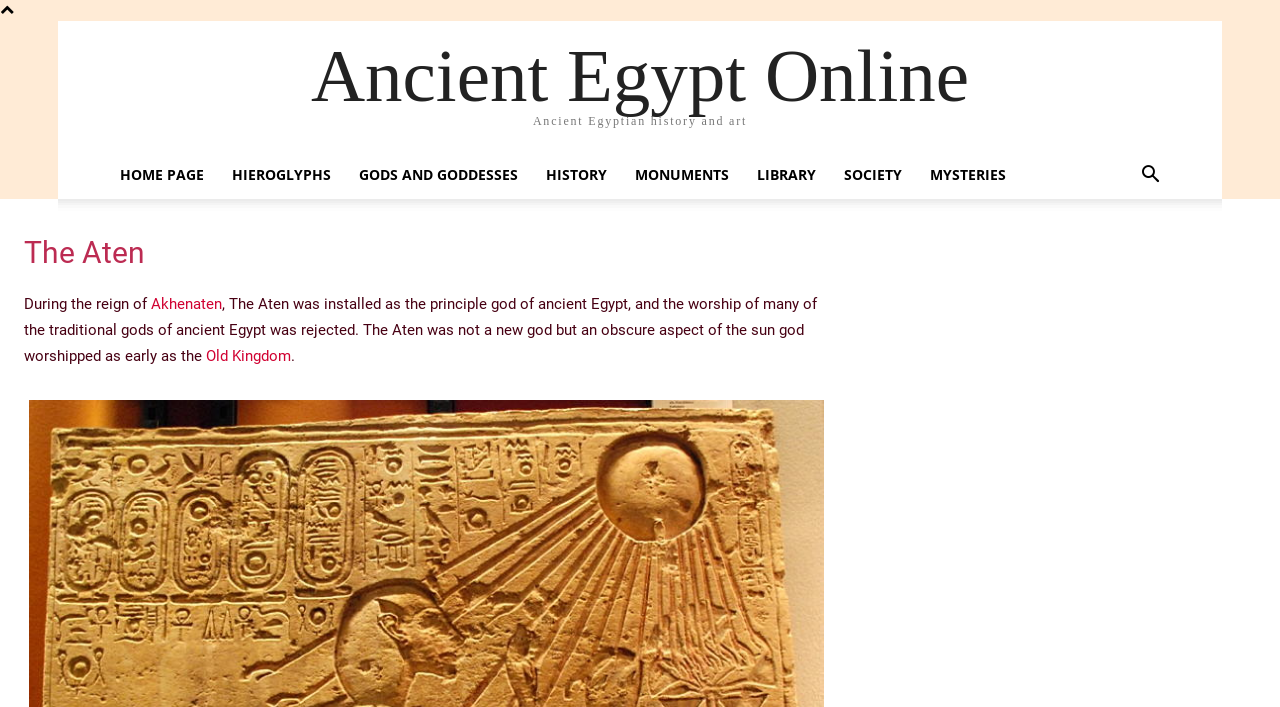Identify the coordinates of the bounding box for the element described below: "Home Page". Return the coordinates as four float numbers between 0 and 1: [left, top, right, bottom].

[0.083, 0.214, 0.17, 0.281]